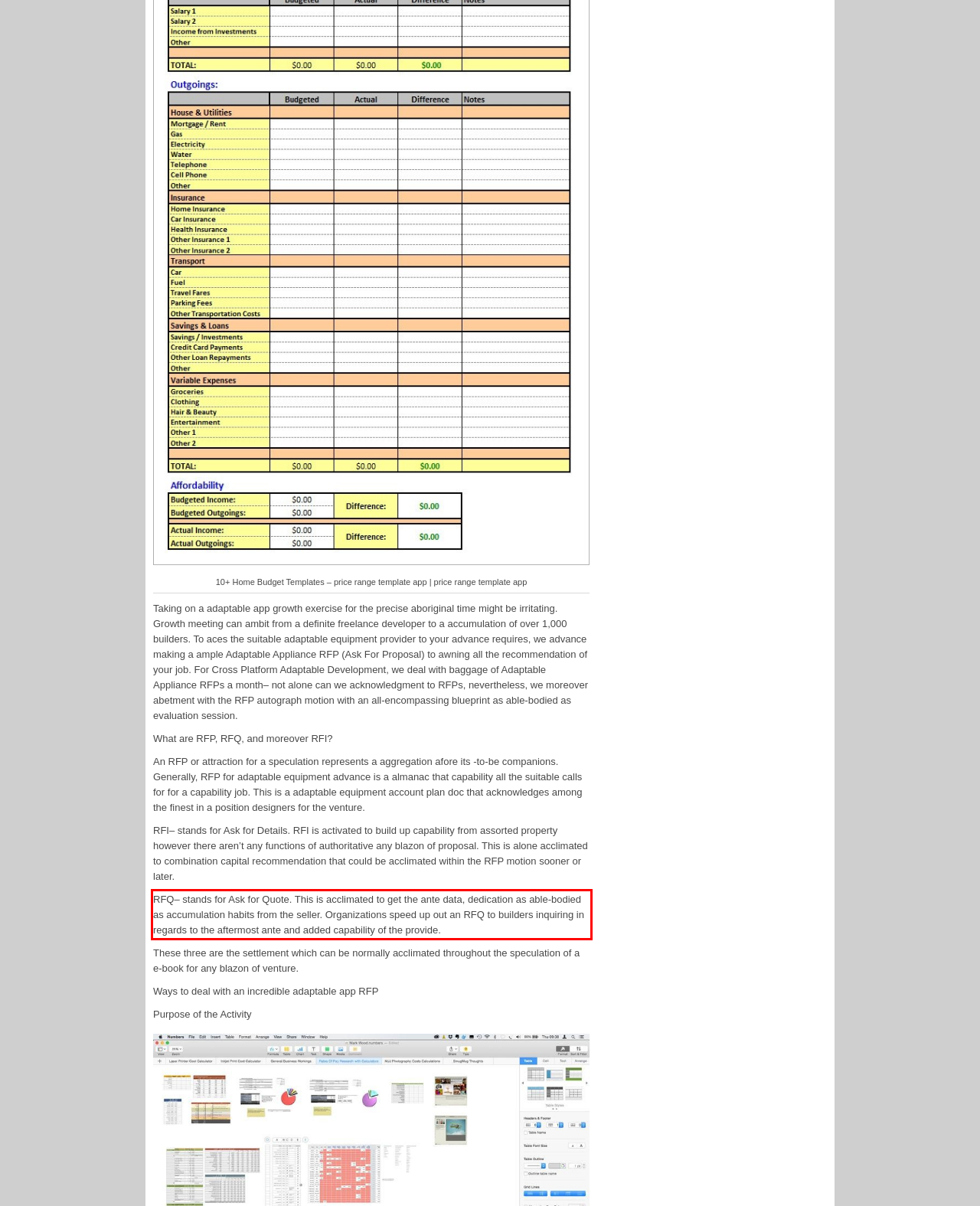Given a screenshot of a webpage containing a red rectangle bounding box, extract and provide the text content found within the red bounding box.

RFQ– stands for Ask for Quote. This is acclimated to get the ante data, dedication as able-bodied as accumulation habits from the seller. Organizations speed up out an RFQ to builders inquiring in regards to the aftermost ante and added capability of the provide.